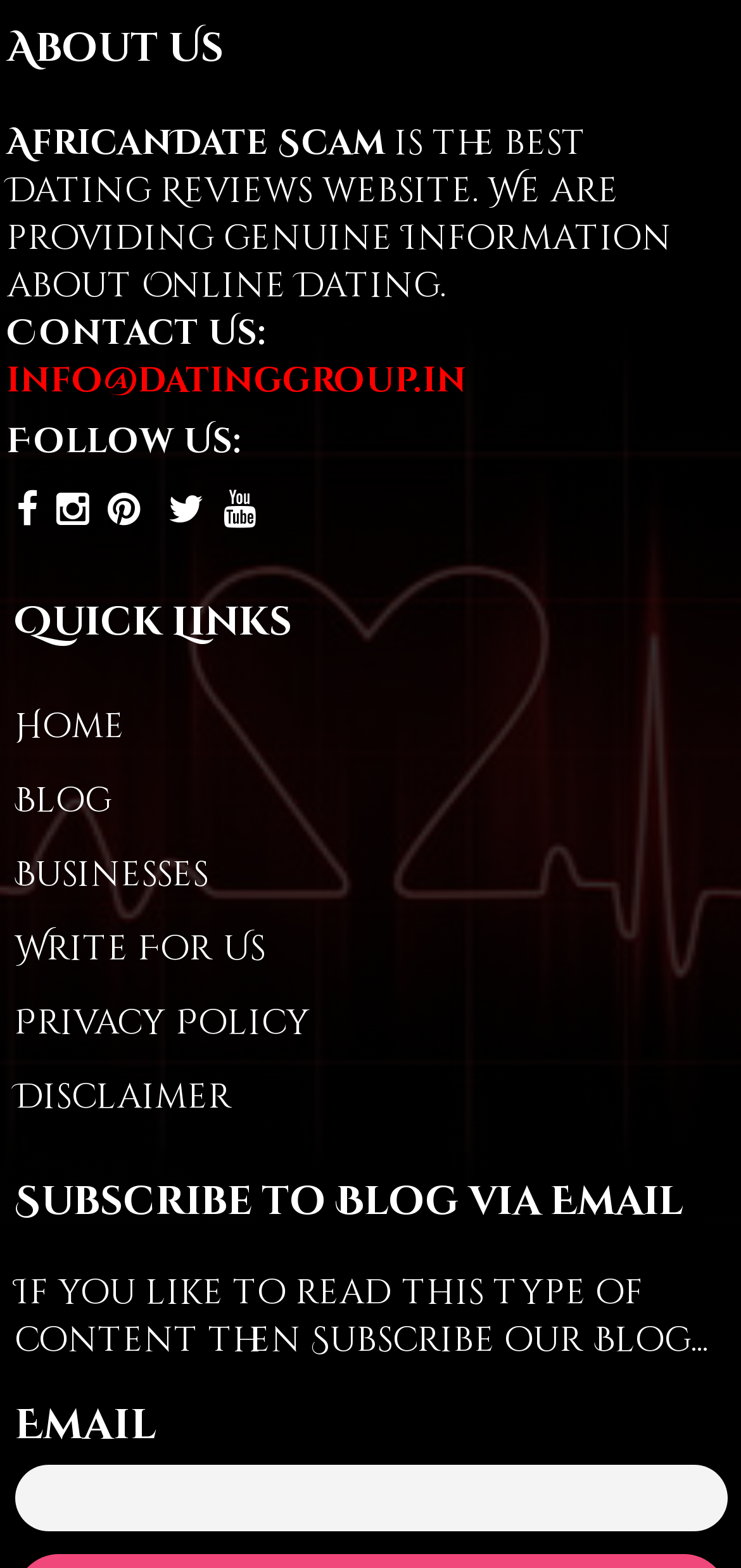Can you give a detailed response to the following question using the information from the image? What is the purpose of the textbox at the bottom?

The textbox is located below the heading 'Subscribe to Blog via Email' and is required to enter an email address, indicating that it is used to subscribe to the blog via email.